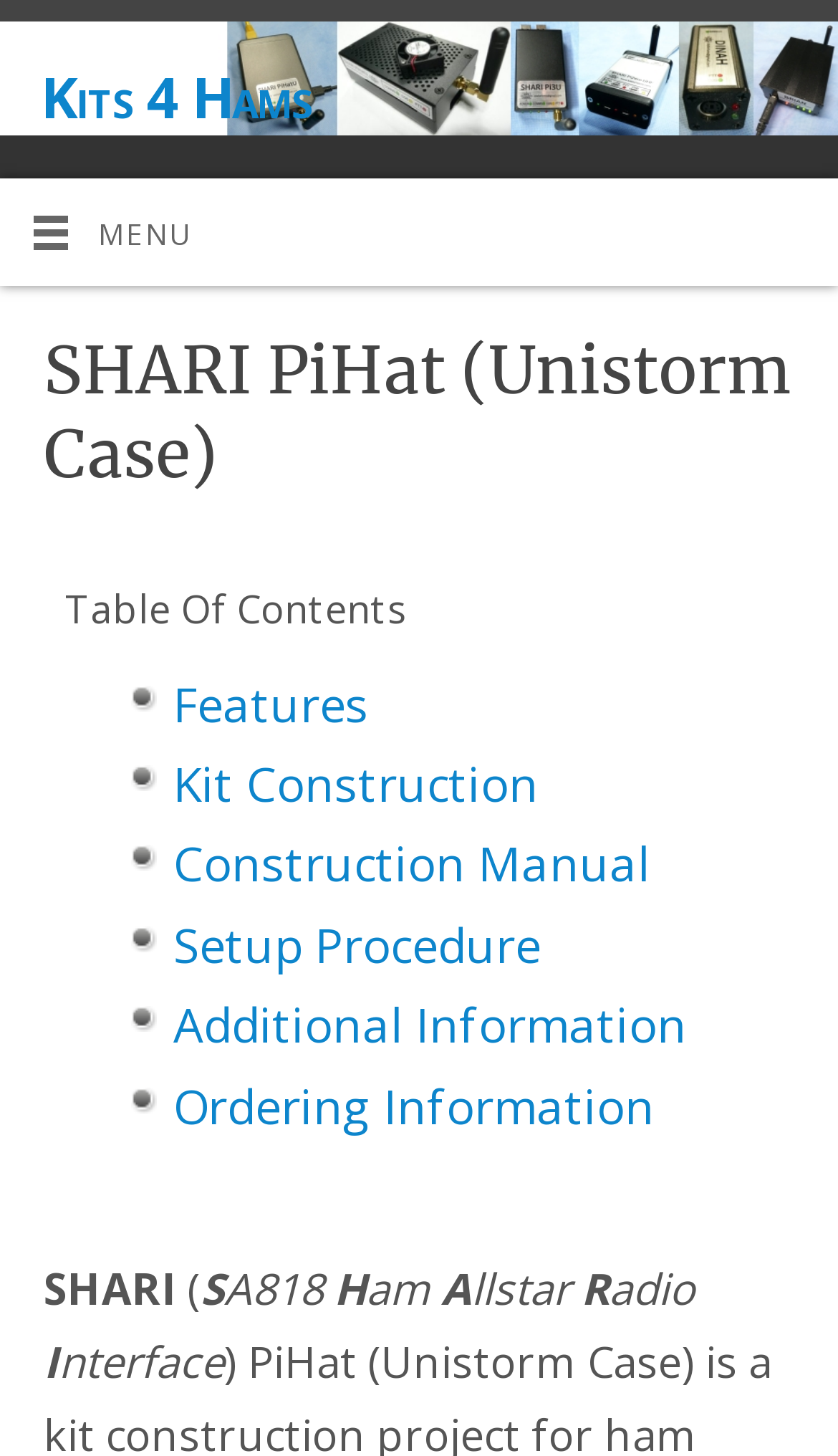What is the last word in the product description?
Observe the image and answer the question with a one-word or short phrase response.

Interface